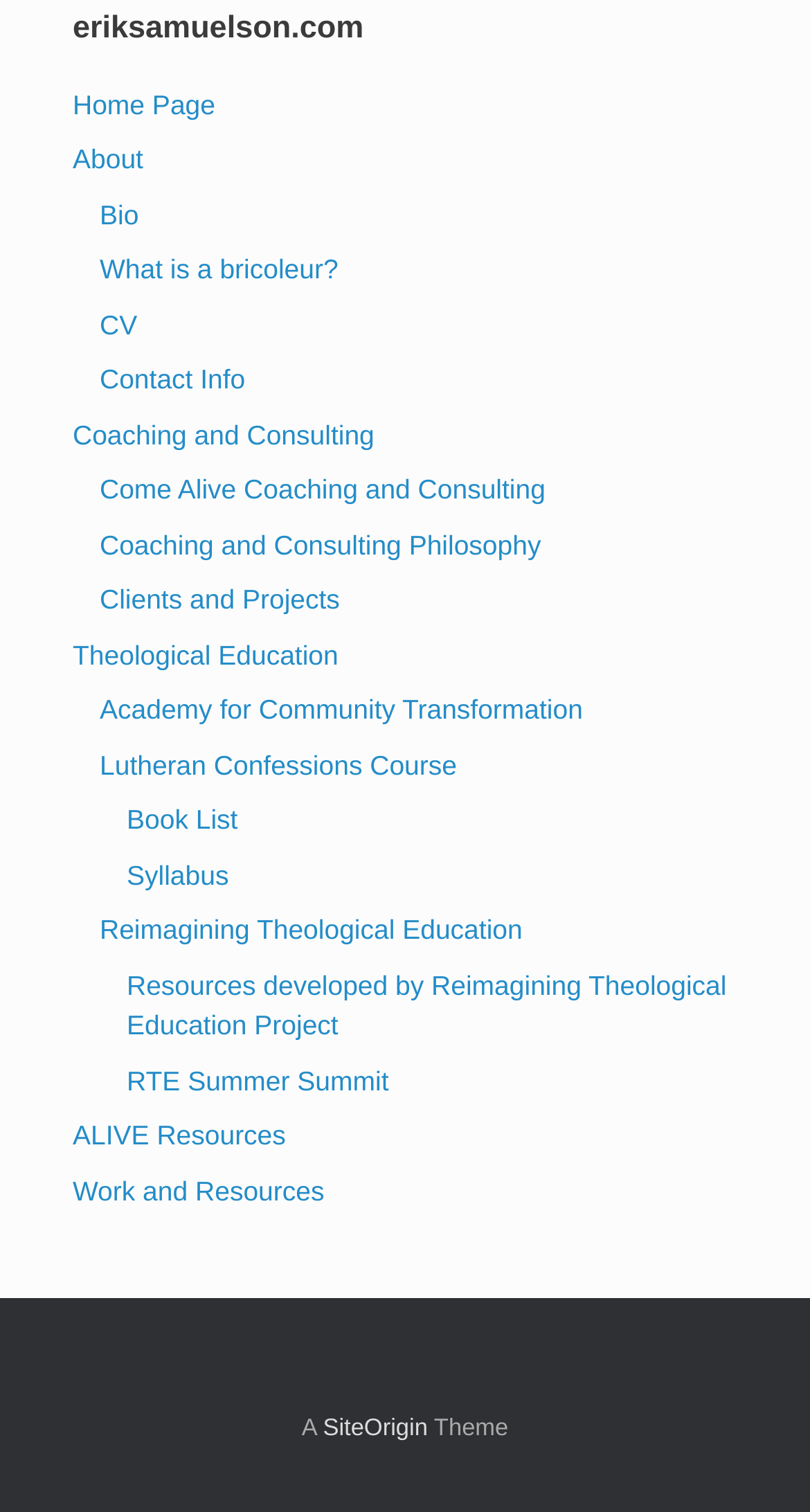Using the provided element description: "Academy for Community Transformation", identify the bounding box coordinates. The coordinates should be four floats between 0 and 1 in the order [left, top, right, bottom].

[0.123, 0.459, 0.72, 0.48]